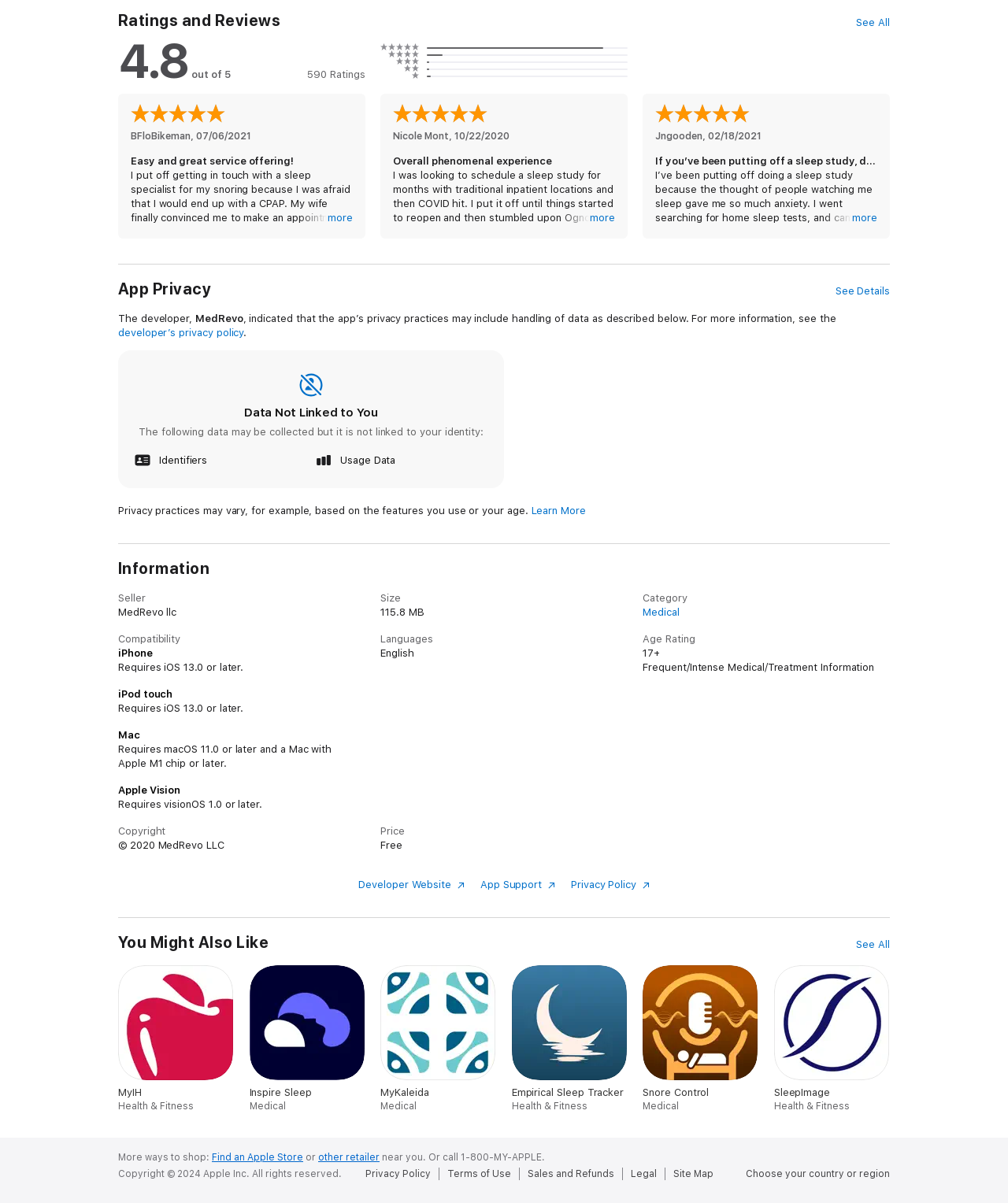Identify the bounding box coordinates of the region that needs to be clicked to carry out this instruction: "Click 'Learn More' to know more about the app's privacy practices". Provide these coordinates as four float numbers ranging from 0 to 1, i.e., [left, top, right, bottom].

[0.527, 0.419, 0.581, 0.429]